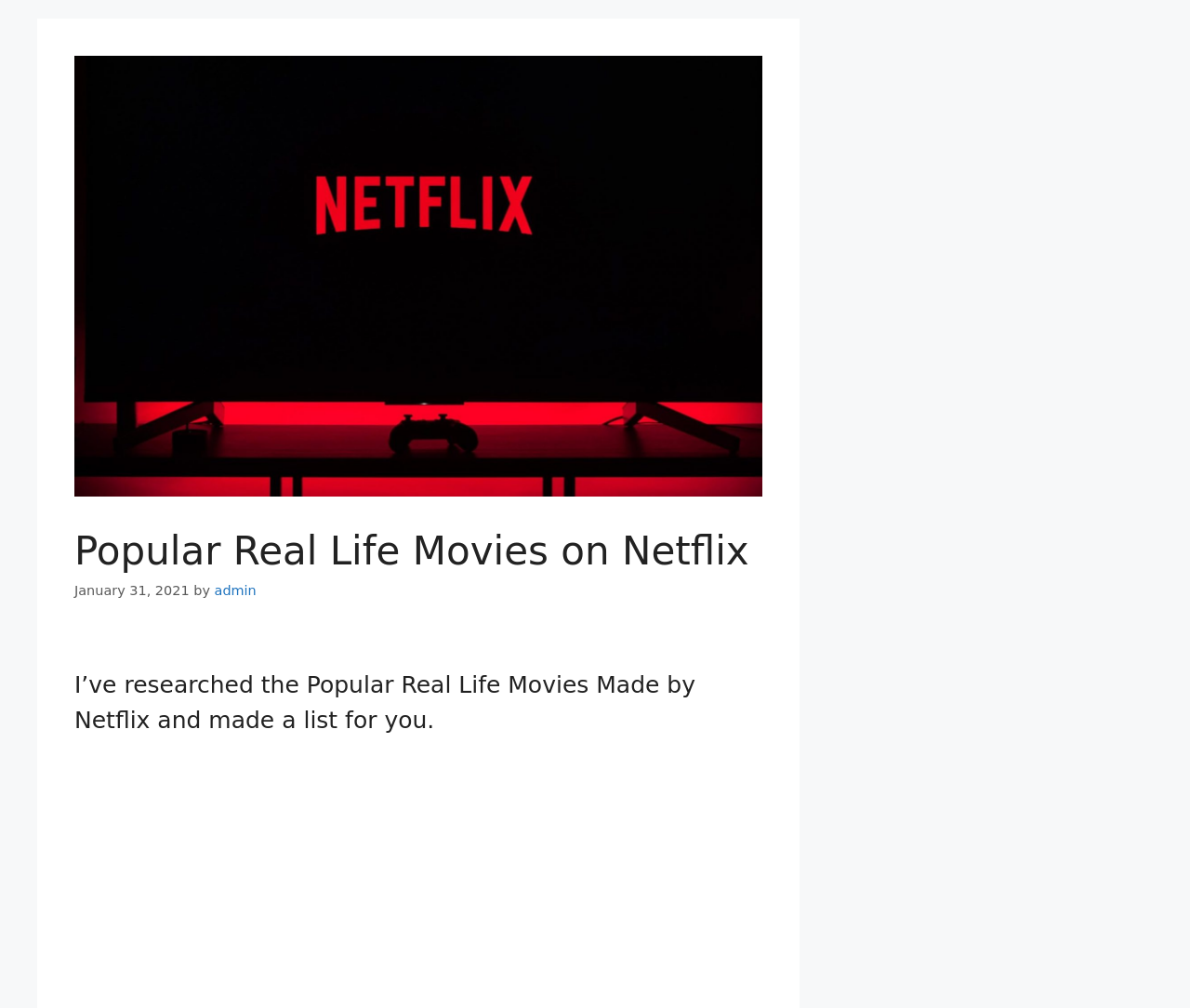Provide a short answer to the following question with just one word or phrase: What is the topic of the article?

Popular Real Life Movies Made by Netflix